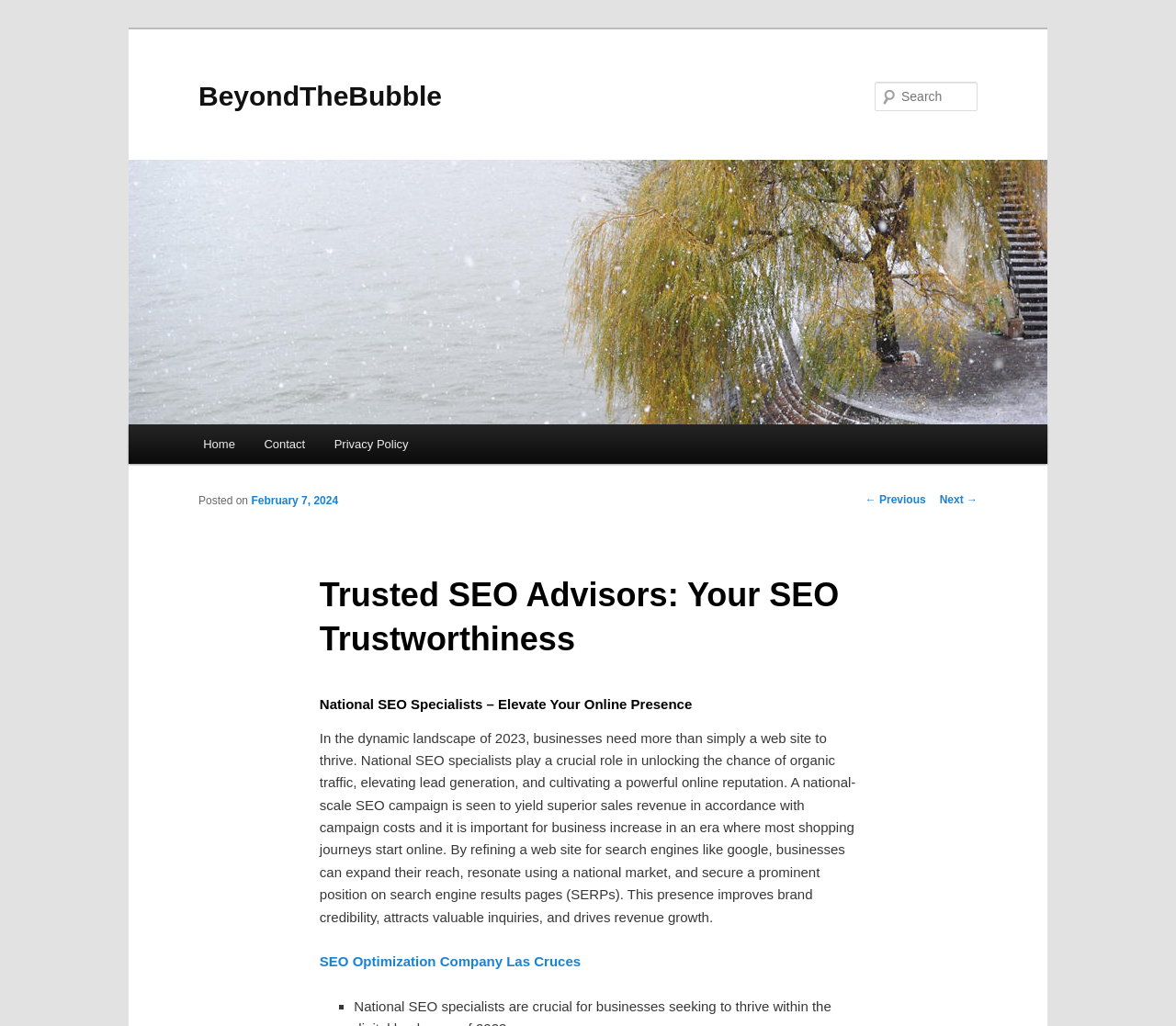Look at the image and give a detailed response to the following question: What is the position of the 'Search' textbox?

The 'Search' textbox is located at the top right of the webpage, with its bounding box coordinates being [0.744, 0.08, 0.831, 0.108].